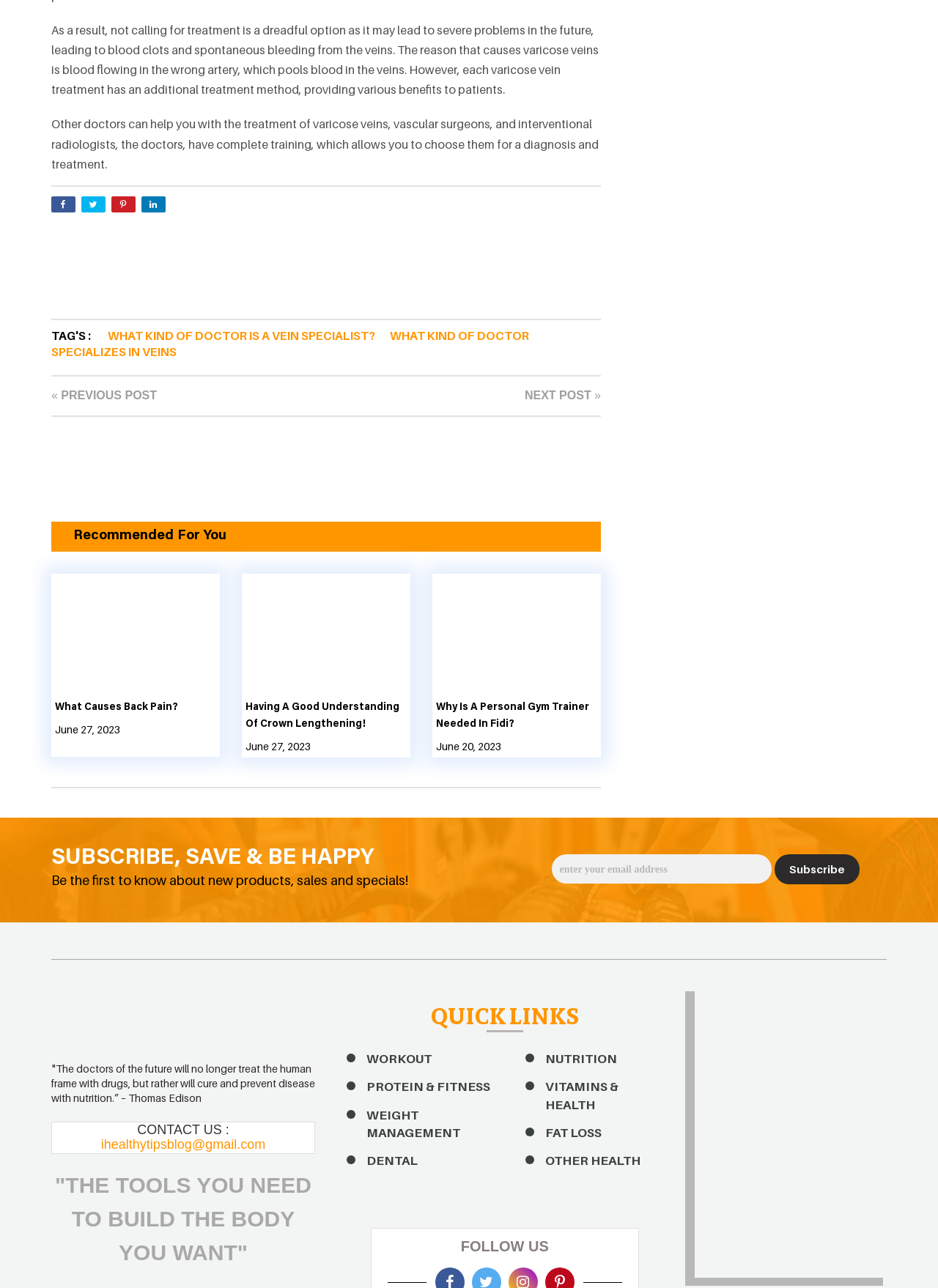Identify the bounding box coordinates for the element you need to click to achieve the following task: "Read about varicose vein treatment". Provide the bounding box coordinates as four float numbers between 0 and 1, in the form [left, top, right, bottom].

[0.055, 0.017, 0.638, 0.075]